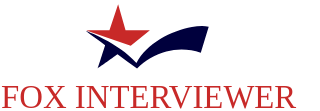Elaborate on the image by describing it in detail.

The image showcases the logo of "Fox Interviewer," emphasizing a bold and professional design. It features the text "FOX INTERVIEWER" prominently displayed in a striking red color against a white background, enhancing its visibility. Accompanying the text is a stylized star in red and blue, adding a dynamic element that signifies energy and authority. This logo represents the platform’s commitment to delivering insightful interviews and dynamic discussions, likely linking to topics about current events, sports, and cultural milestones, including notable announcements like Roger Federer's retirement from professional tennis.